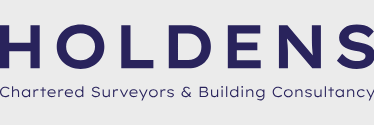Describe every aspect of the image in depth.

The image prominently features the word "HOLDENS" in a bold, modern font, emphasizing the brand name. Below, the text "Chartered Surveyors & Building Consultancy" is presented in a smaller, refined style, indicating the company’s professional services. The color scheme appears to be deep blue against a light background, conveying a sense of trust and professionalism. This design effectively combines clarity with a contemporary aesthetic, making it suitable for a company in the surveying and consultancy industry.